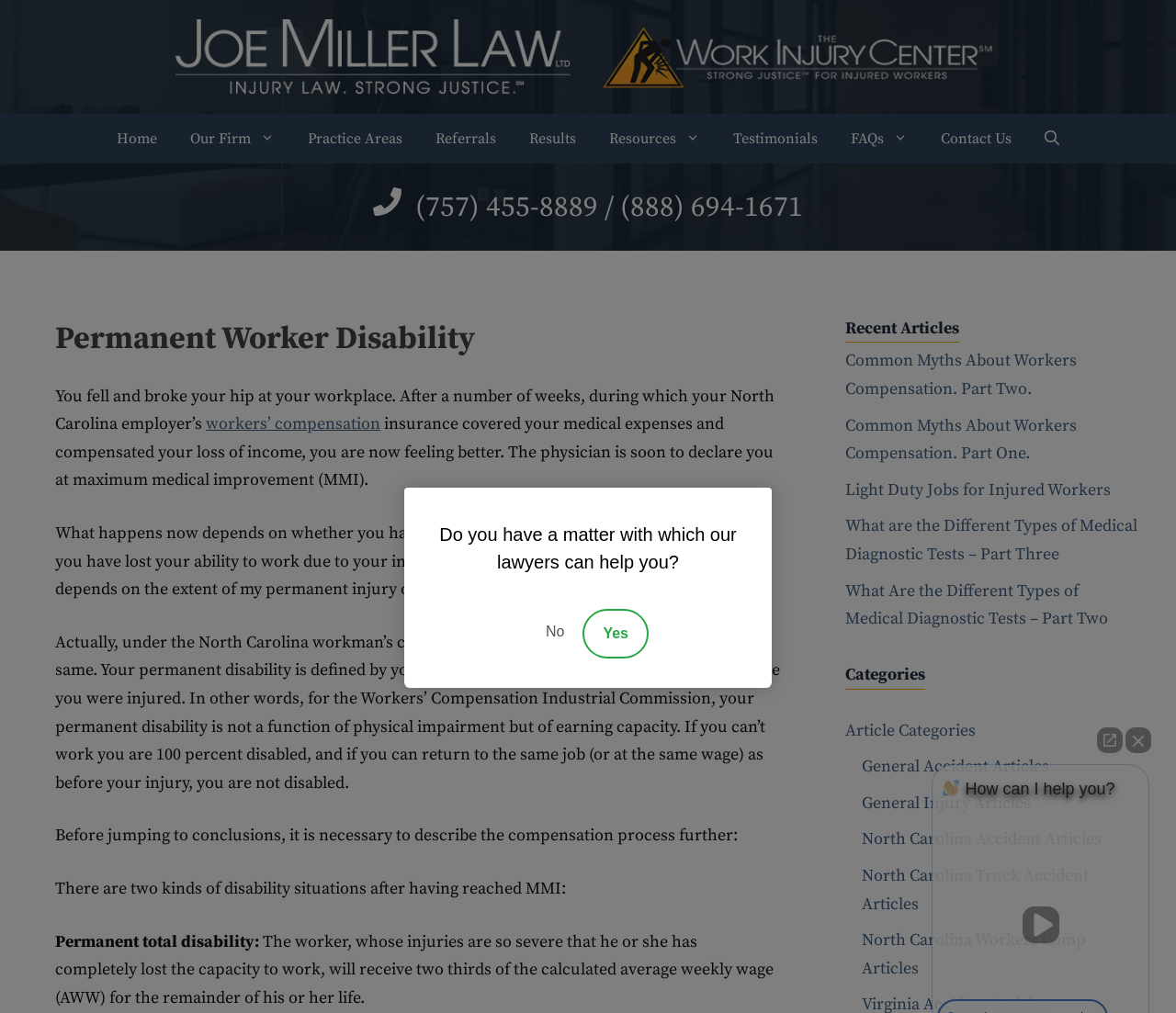Please find the bounding box coordinates of the section that needs to be clicked to achieve this instruction: "Read the 'Permanent Worker Disability' article".

[0.047, 0.38, 0.659, 0.429]